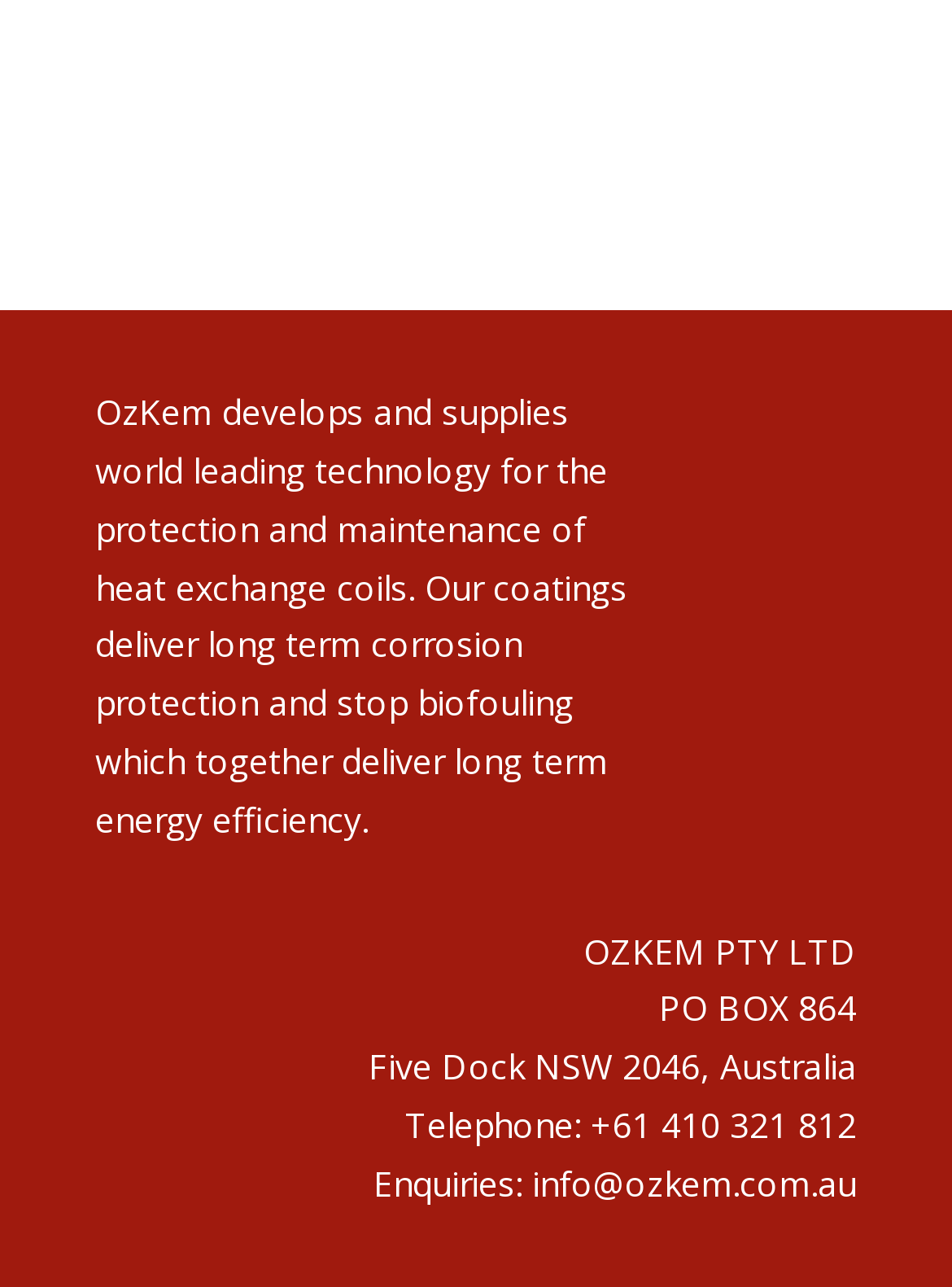How can I contact OzKem for enquiries? Look at the image and give a one-word or short phrase answer.

info@ozkem.com.au